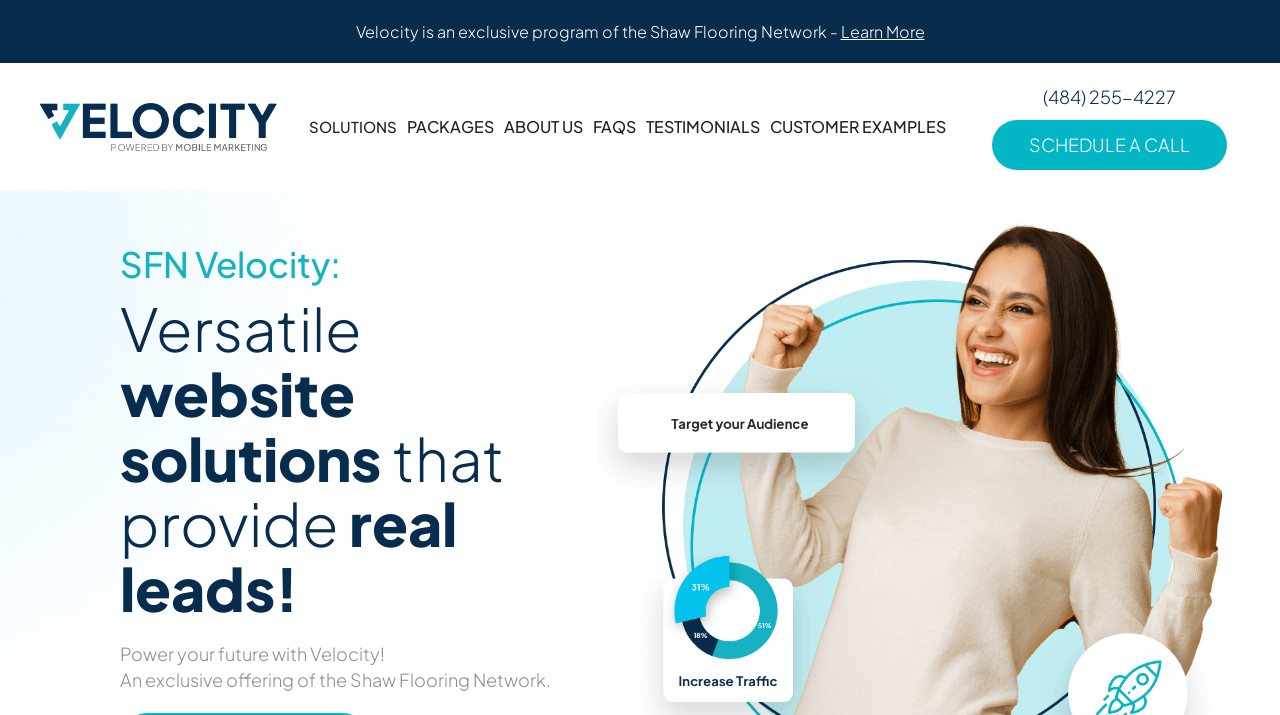How many headings are there on the webpage?
Using the visual information from the image, give a one-word or short-phrase answer.

2